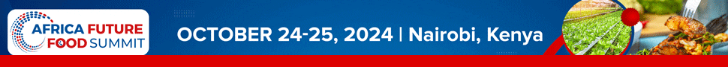In which city is the Africa Future Food Summit taking place?
Please elaborate on the answer to the question with detailed information.

The caption clearly states that the Africa Future Food Summit is taking place in Nairobi, Kenya, from October 24 to 25, 2024.